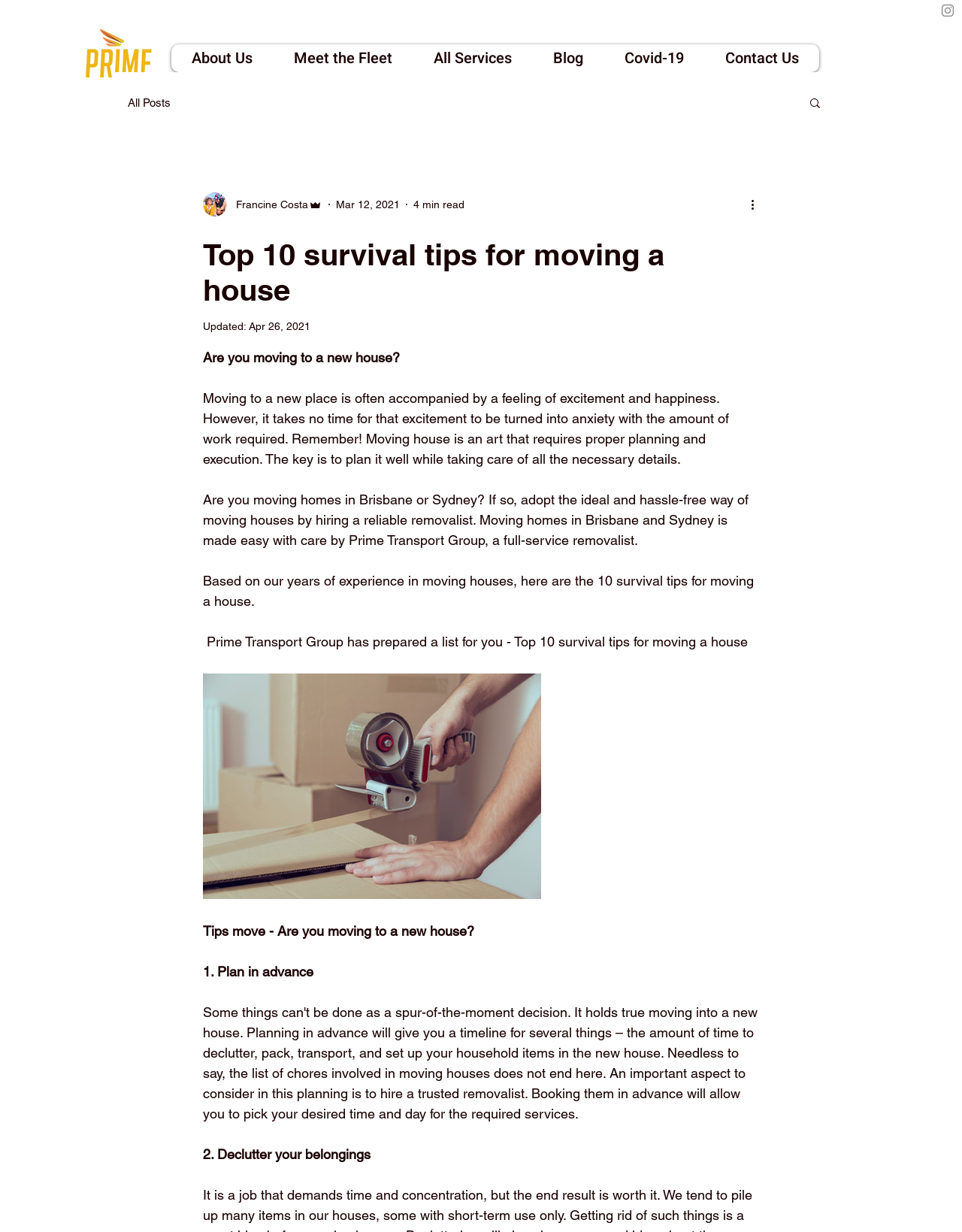Locate the bounding box of the UI element with the following description: "aria-label="Untitled image"".

[0.211, 0.547, 0.562, 0.73]